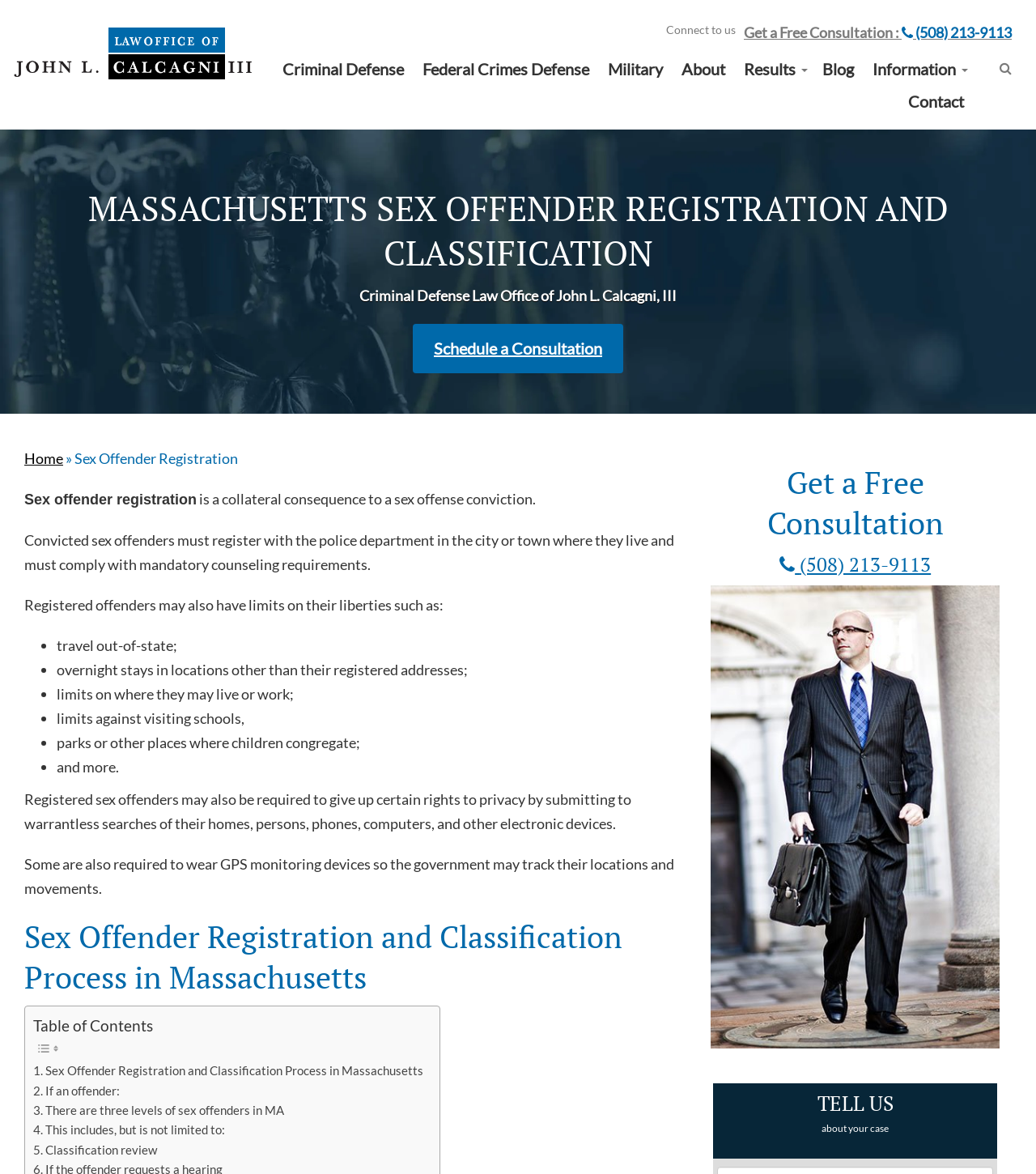Identify the bounding box coordinates for the element that needs to be clicked to fulfill this instruction: "View the 'Out-on-approval' image". Provide the coordinates in the format of four float numbers between 0 and 1: [left, top, right, bottom].

None